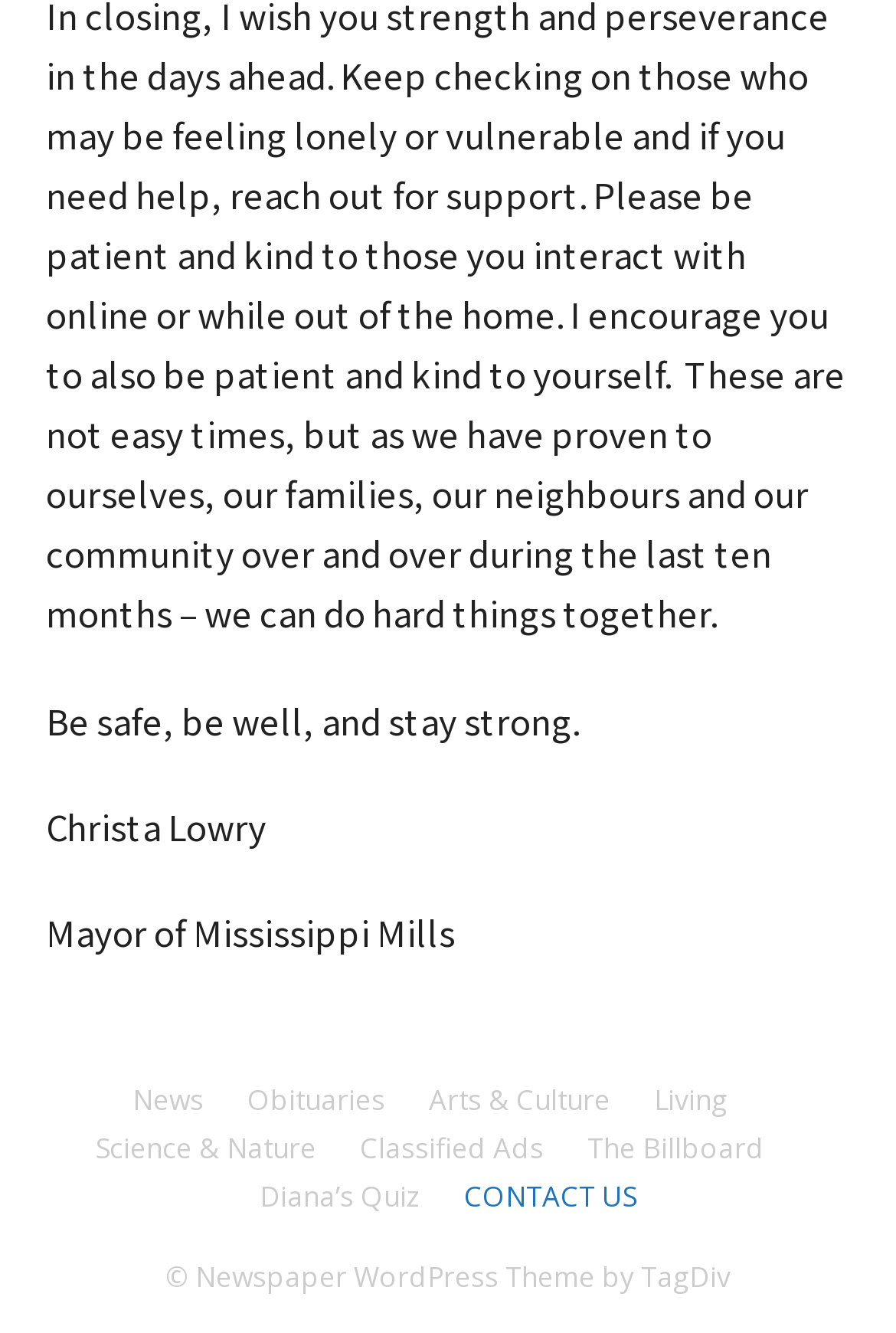What is the theme of the website?
Offer a detailed and exhaustive answer to the question.

The webpage has a static text element '© Newspaper WordPress Theme by TagDiv' at the bottom, indicating that the theme of the website is Newspaper WordPress Theme.